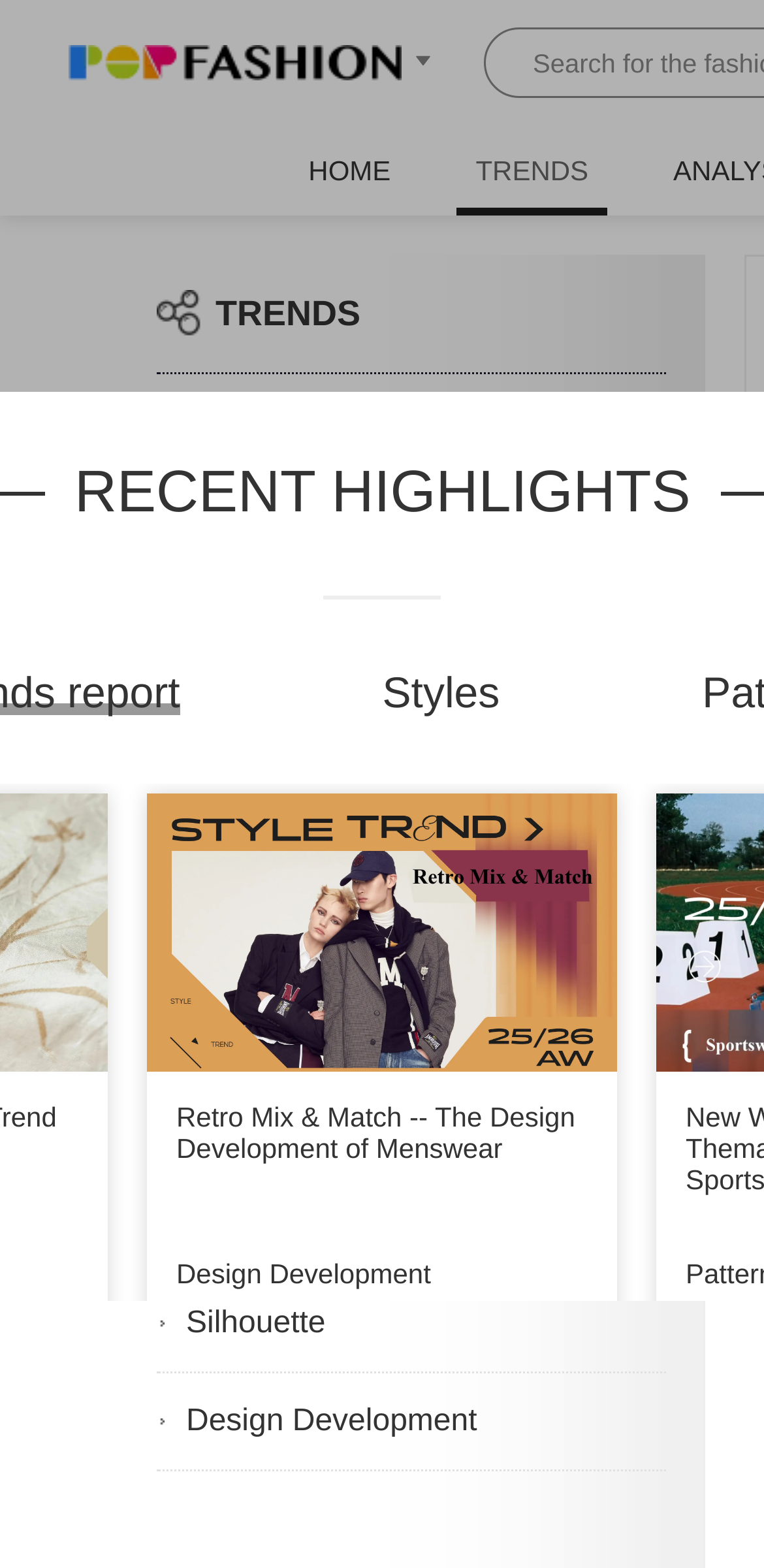Give a detailed explanation of the elements present on the webpage.

The webpage is a fashion trend forecasting report platform provided by POP Fashion. At the top left, there is a link to the POP Fashion homepage. Next to it, there are links to navigate to different sections of the website, including HOME and TRENDS. 

Below the navigation links, there is a title "TRENDS" and a brief description of the section, which mentions providing prospective opinions with big data support and in-depth fashion trend analysis. 

On the right side of the title, there is a search box where users can input keywords to search for specific trends. A search button is located next to the search box. 

Below the search box, there are multiple links categorized into different themes, including ALL, Industry Insight, Theme & Color, Pattern, Material, Detail craft, Silhouette, and Design Development. These links are aligned vertically and take up most of the left side of the webpage.

On the right side of the webpage, there is a section titled "RECENT HIGHLIGHTS". Below the title, there is a link to "Styles" and an image. The image is positioned below the "Styles" link and takes up a significant portion of the right side of the webpage.

At the bottom of the webpage, there is a section featuring a specific design development report, titled "Retro Mix & Match -- The Design Development of Menswear". Above this section, there is a link to register for the platform.

Finally, at the bottom right corner of the webpage, there is a link to register for the platform, and a label indicating that the service is free.